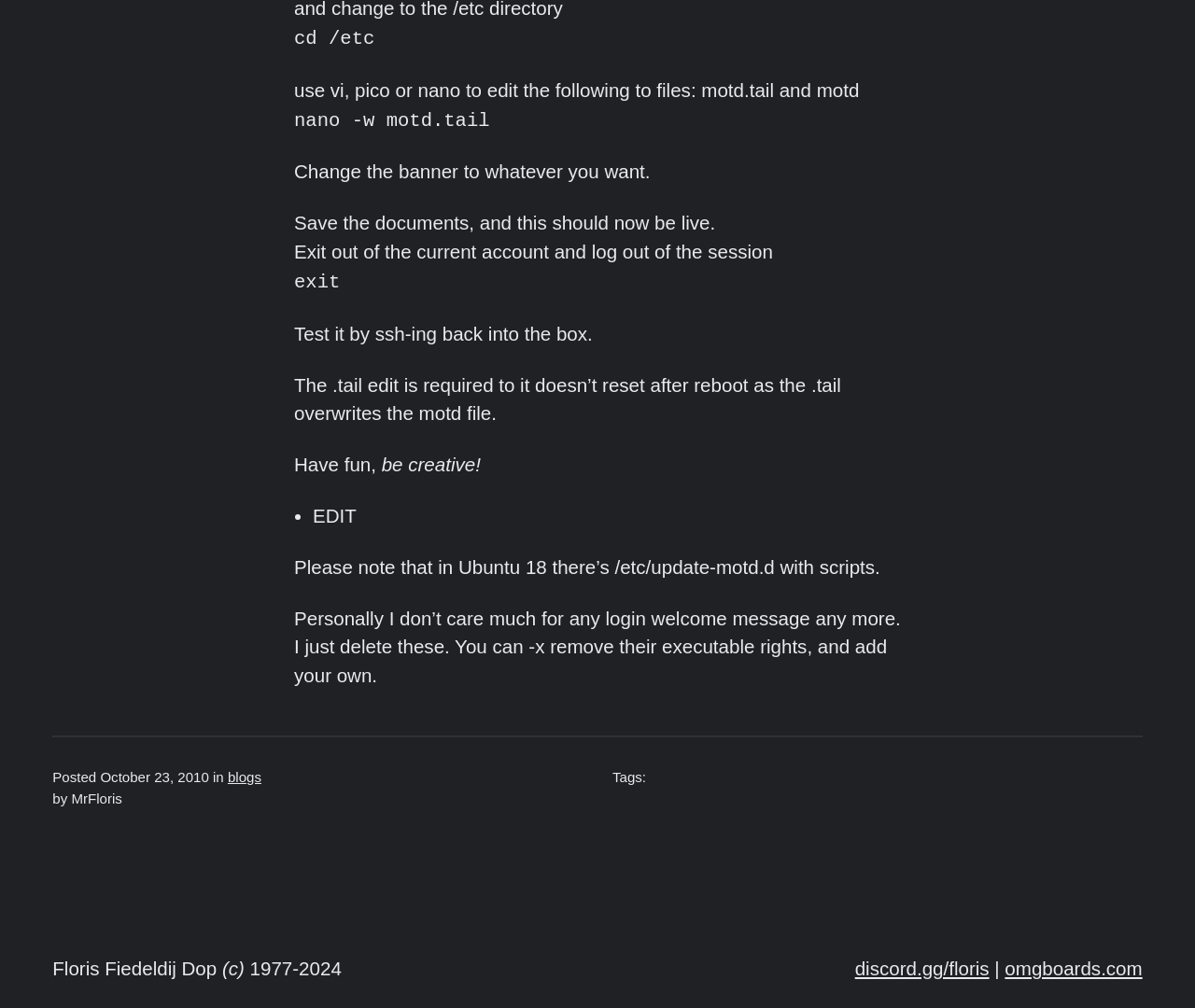Predict the bounding box of the UI element that fits this description: "discord.gg/floris".

[0.715, 0.941, 0.828, 0.962]